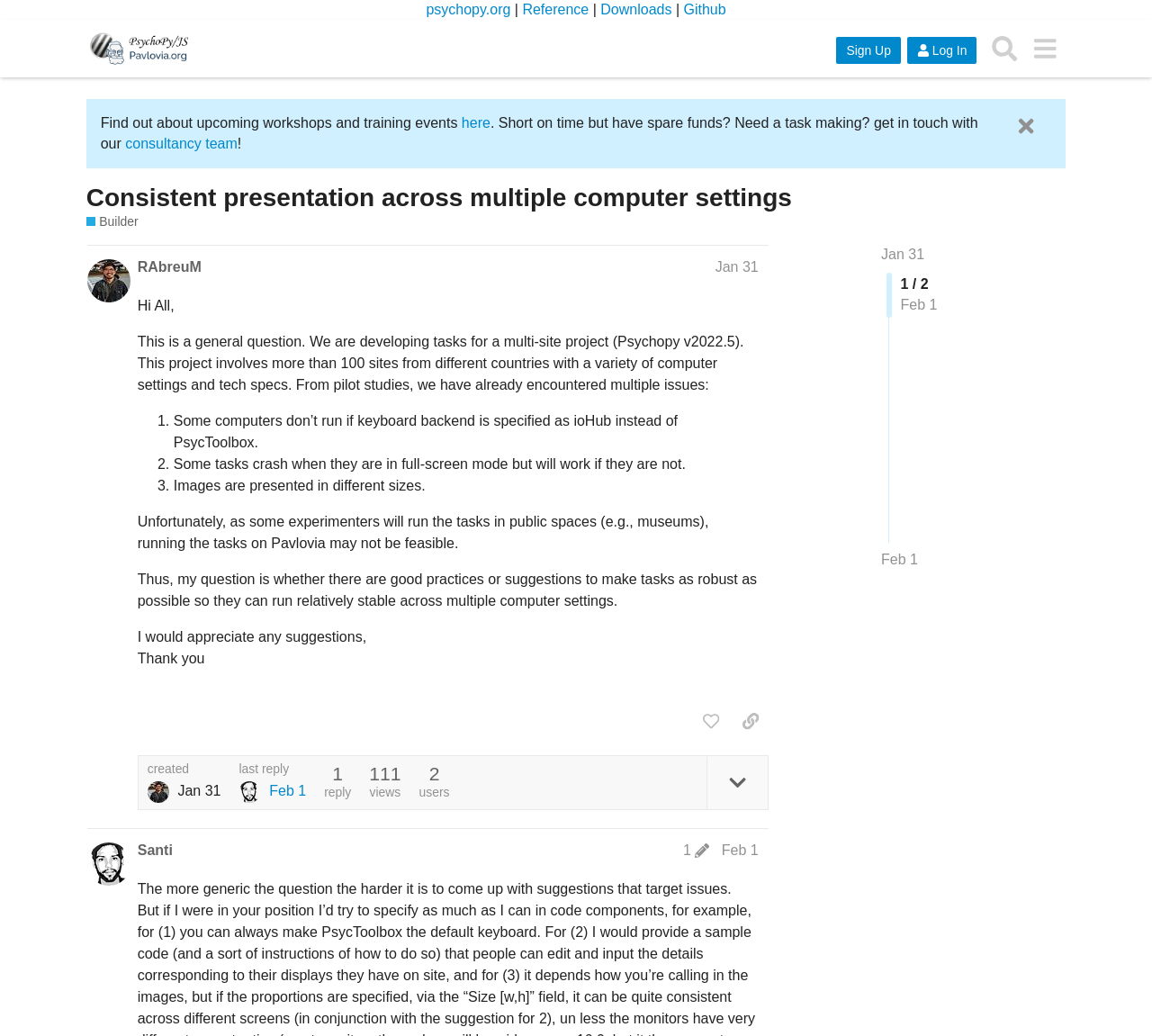Locate the bounding box coordinates of the element that should be clicked to fulfill the instruction: "Click the post edit history button".

[0.588, 0.813, 0.62, 0.829]